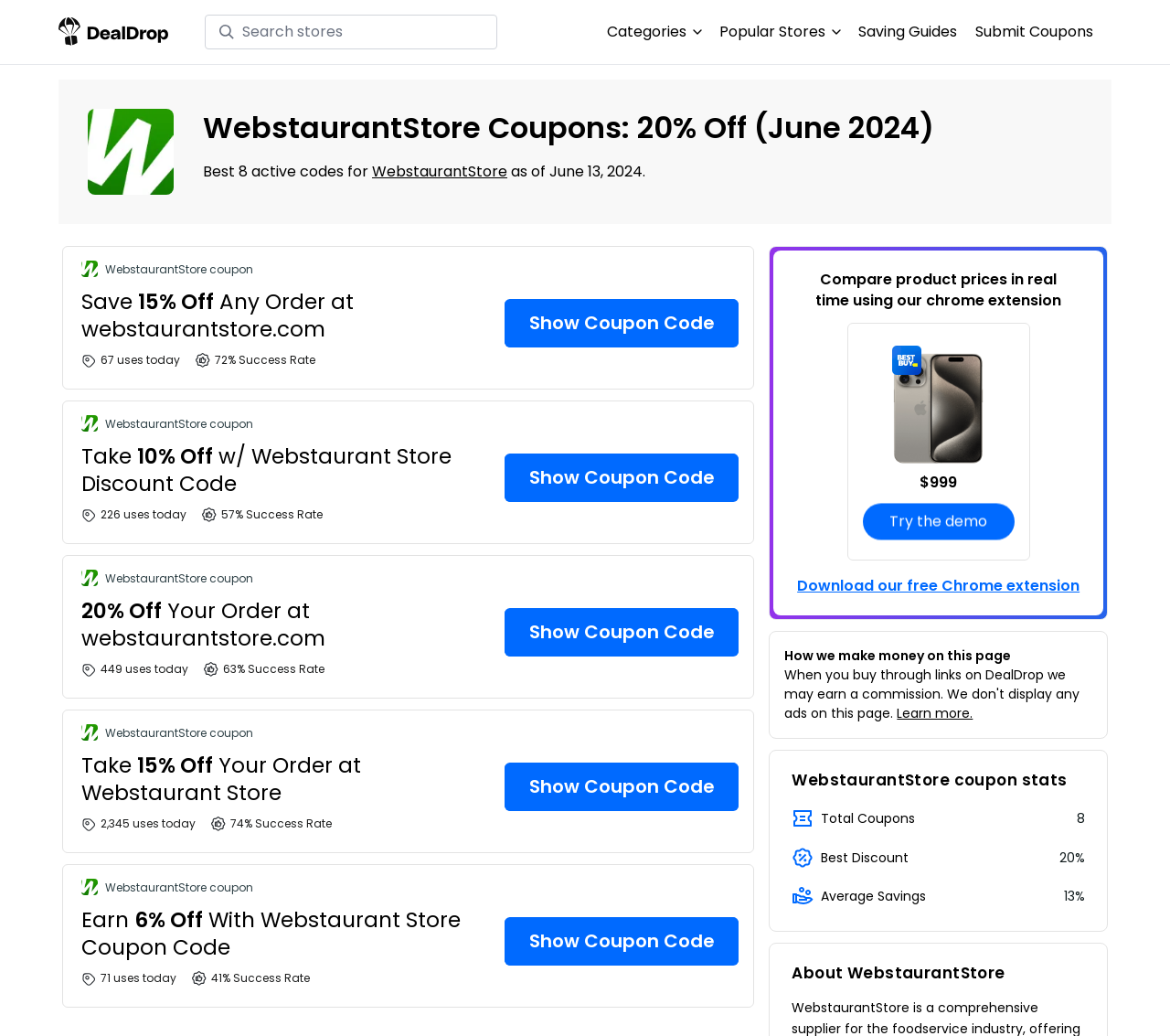Identify the bounding box coordinates for the element you need to click to achieve the following task: "Read the post about payday loans no checks". The coordinates must be four float values ranging from 0 to 1, formatted as [left, top, right, bottom].

None